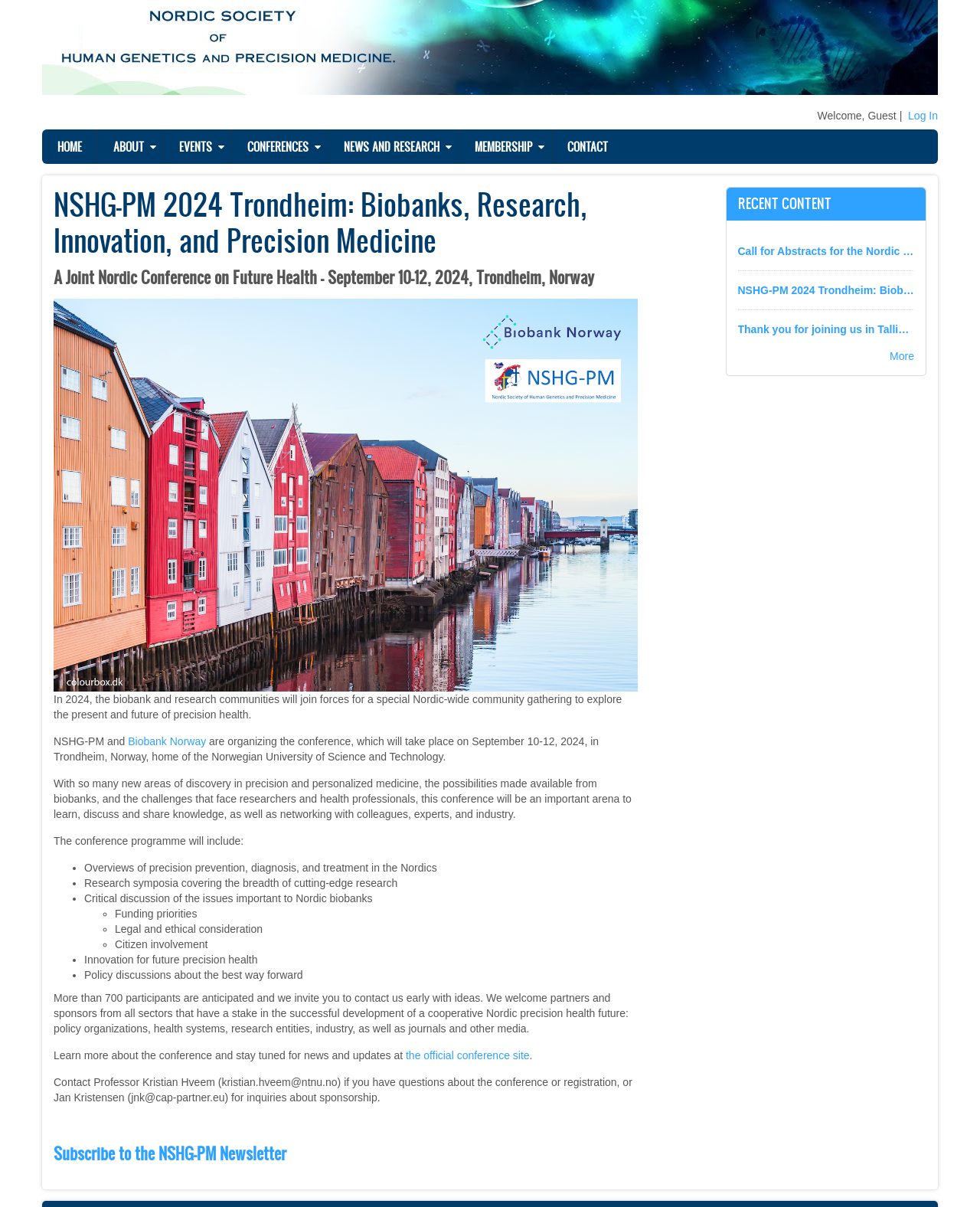Show the bounding box coordinates of the element that should be clicked to complete the task: "Contact us via phone".

None